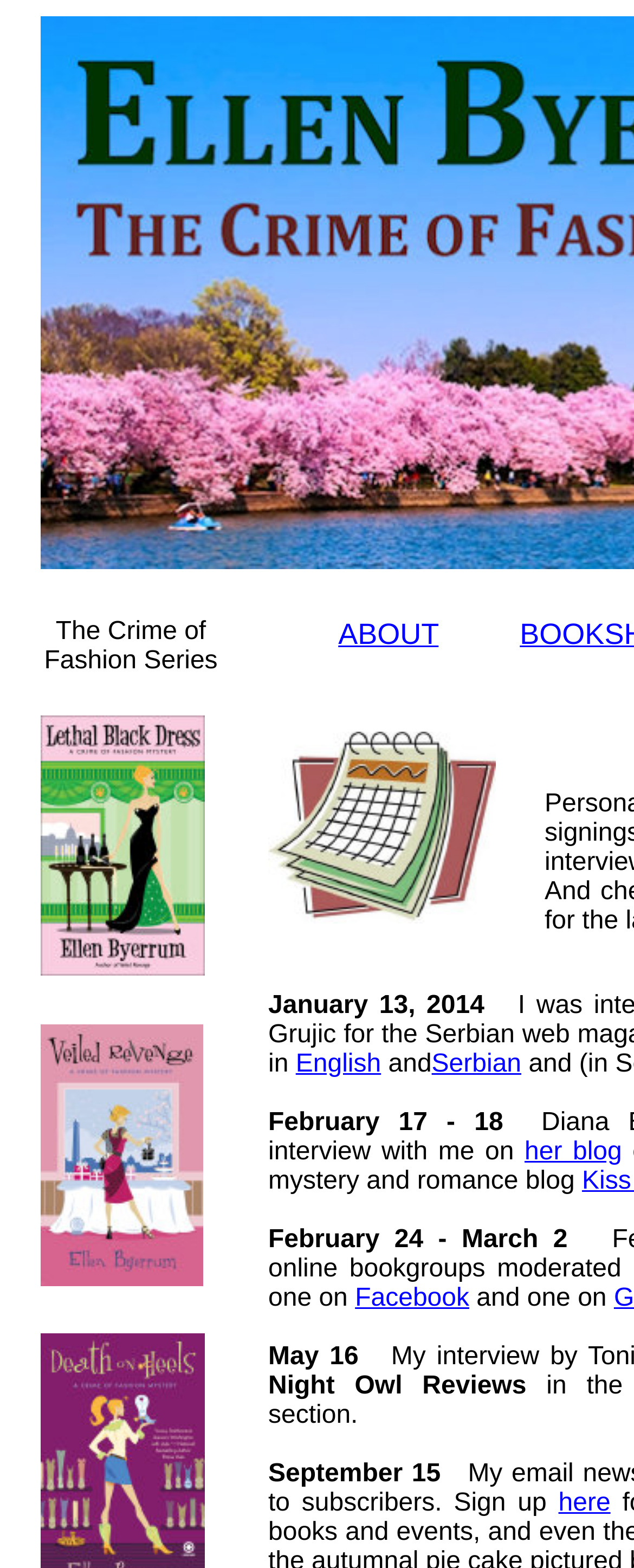Based on the provided description, "Head Office", find the bounding box of the corresponding UI element in the screenshot.

None